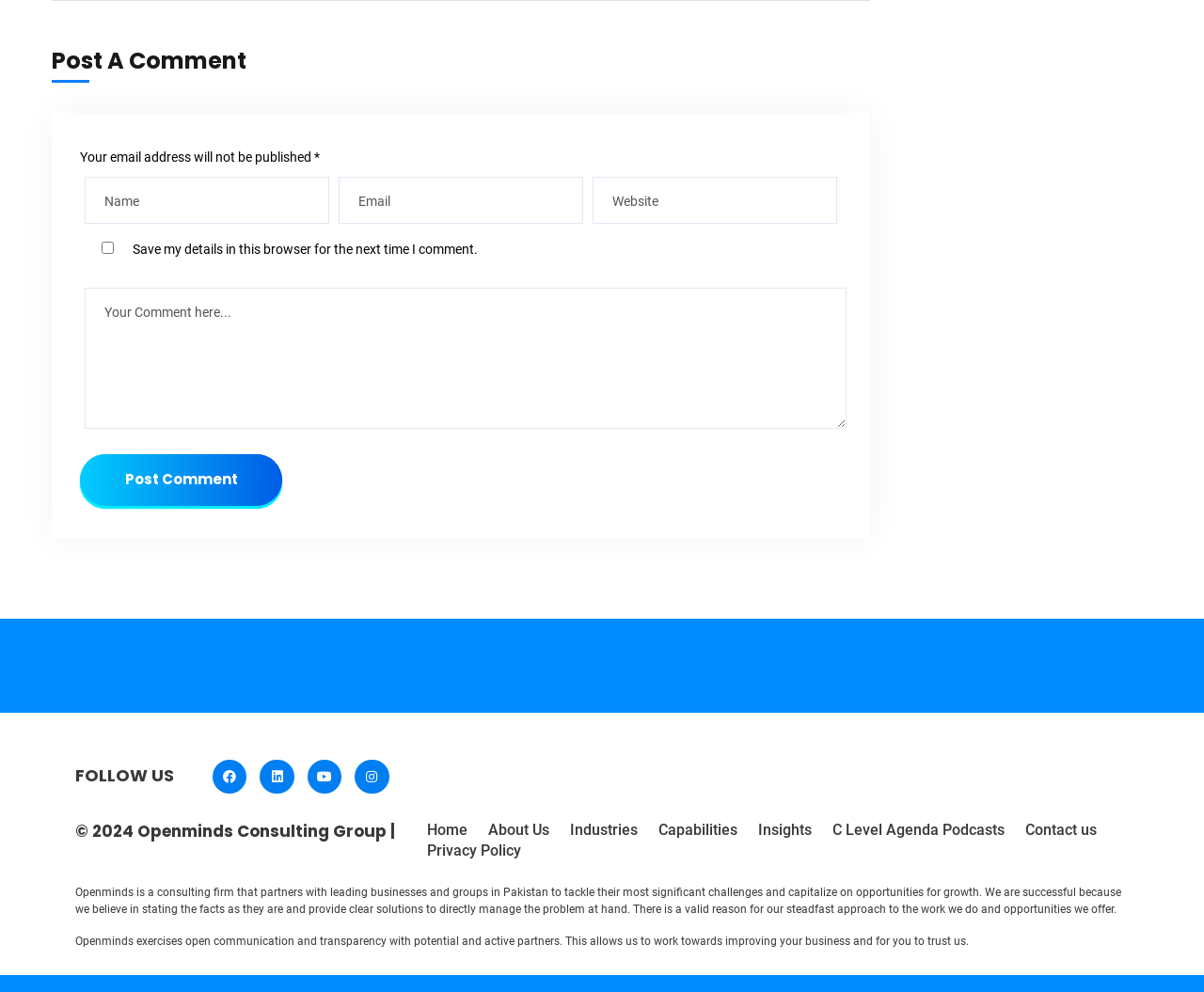What is the purpose of the textboxes at the top?
Give a single word or phrase as your answer by examining the image.

To post a comment